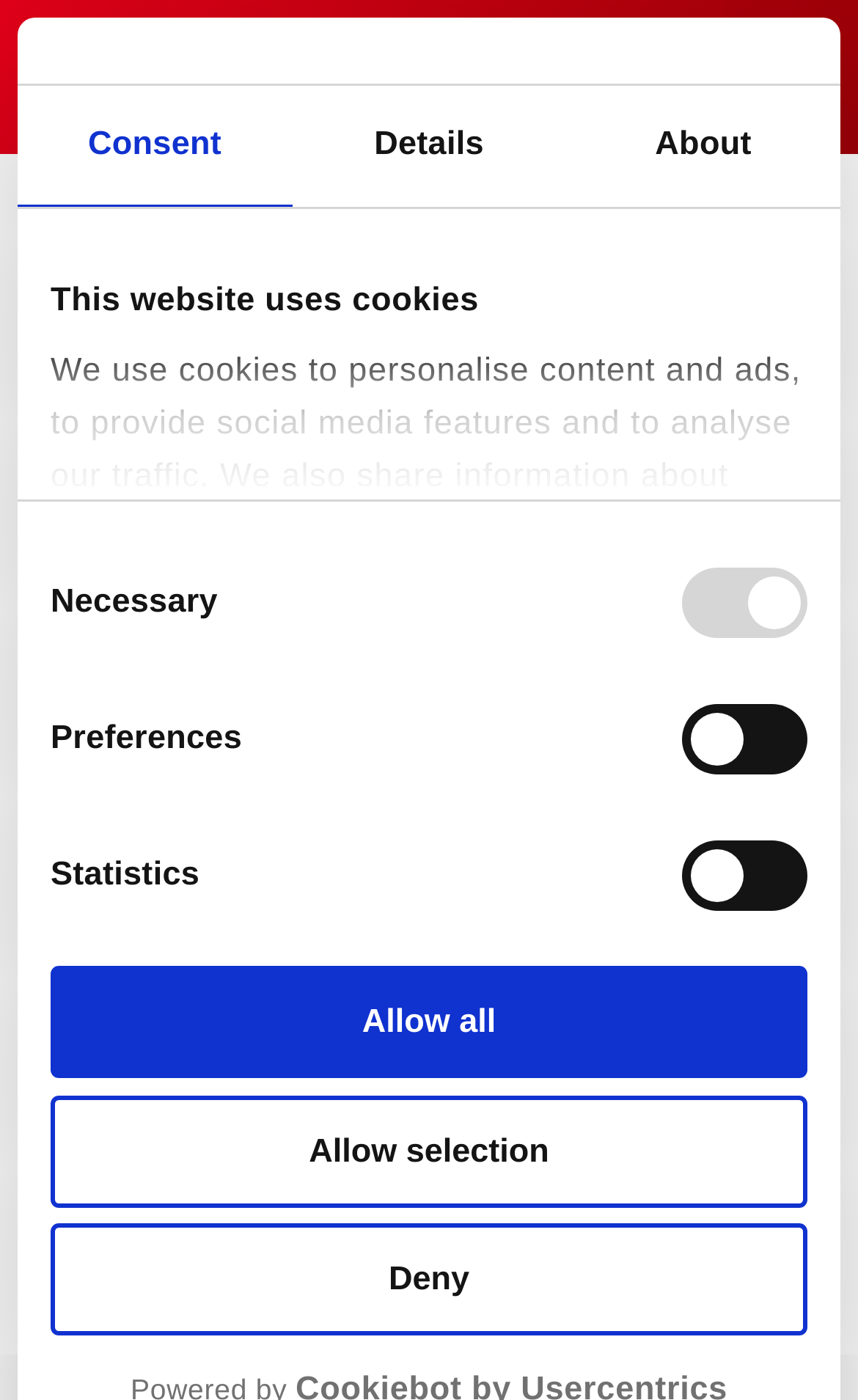Construct a comprehensive description capturing every detail on the webpage.

The webpage is about Packaging Valley, a new internet presence. At the top, there is a horizontal tab list with three tabs: "Consent", "Details", and "About". The "Consent" tab is currently selected.

Below the tab list, there is a tab panel for "Consent" that occupies most of the page. It contains a paragraph of text explaining that the website uses cookies for personalization, advertising, and analytics. The text is divided into two sections, with a heading "This website uses cookies" at the top.

Underneath the text, there is a "Consent Selection" group with four checkboxes: "Necessary", "Preferences", "Statistics", and "Marketing". Each checkbox has a corresponding label to its left. The "Necessary" checkbox is disabled and checked by default, while the other three are unchecked.

Below the checkboxes, there are three buttons: "Deny", "Allow selection", and "Allow all". These buttons are aligned to the left and are likely used to manage cookie consent.

At the very top of the page, there are two links: one is a generic link, and the other is labeled "DE", which may indicate a language selection option. There is also a timestamp "30.07.2020 14:02" displayed near the top.

The page also features a heading "New Internet presence for a new Packaging Valley" and a large figure or image that occupies a significant portion of the page.